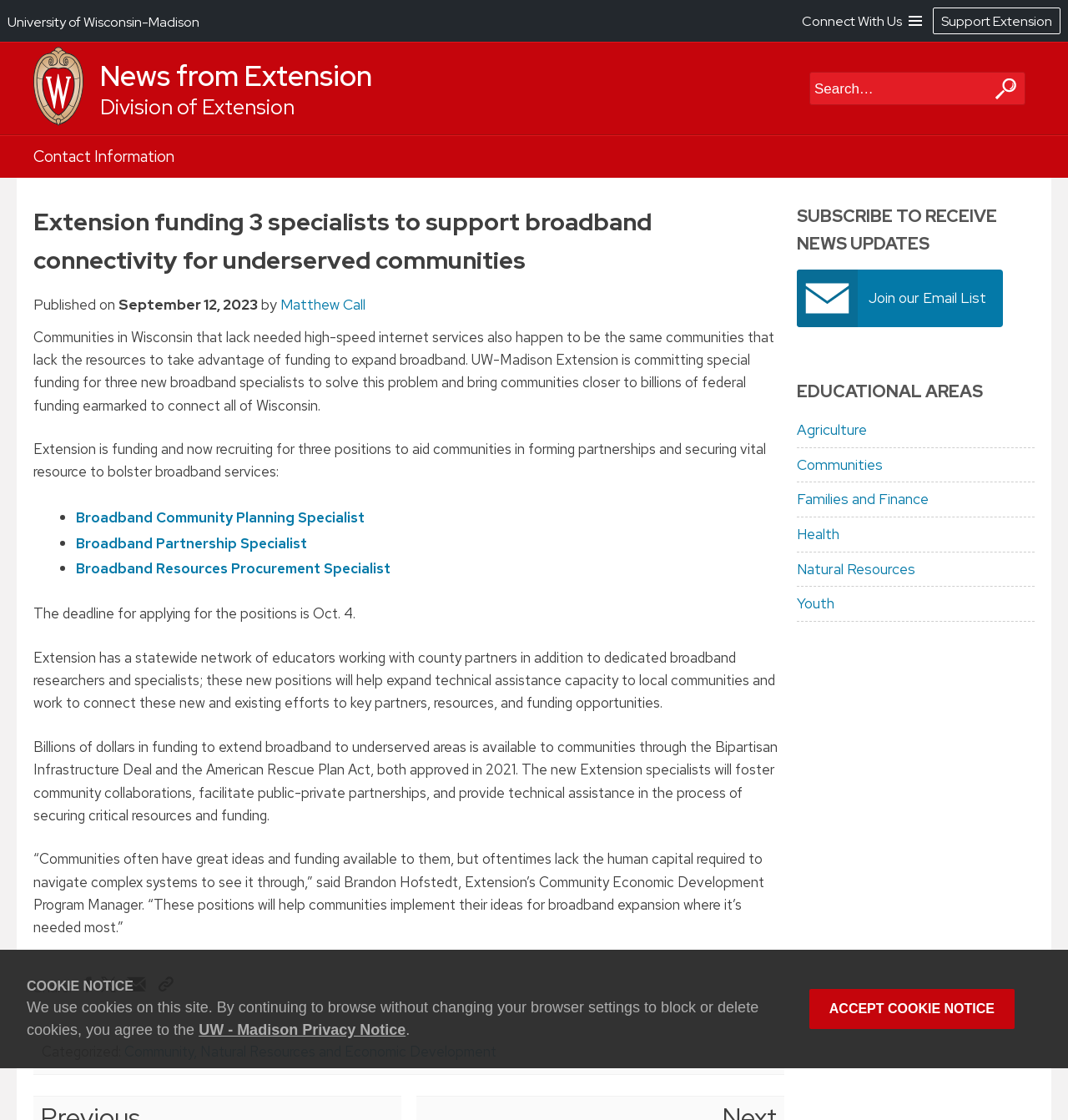How many educational areas are listed on the webpage?
Look at the image and answer with only one word or phrase.

7